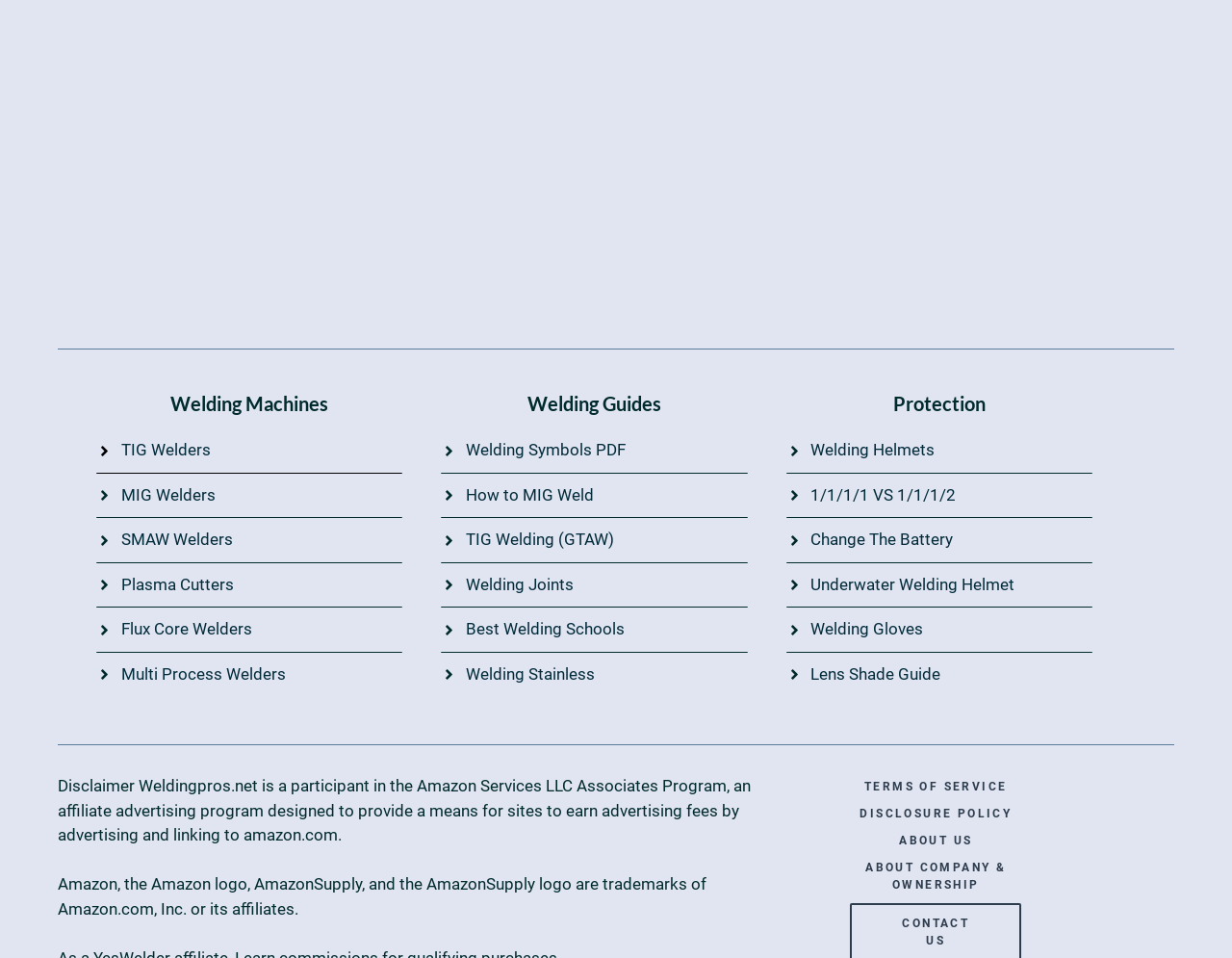Please provide a detailed answer to the question below based on the screenshot: 
How many types of welding guides are listed on the webpage?

Under the 'Welding Guides' heading, I counted 6 links to different guides, including 'Welding Symbols PDF', 'How to MIG Weld', and others.